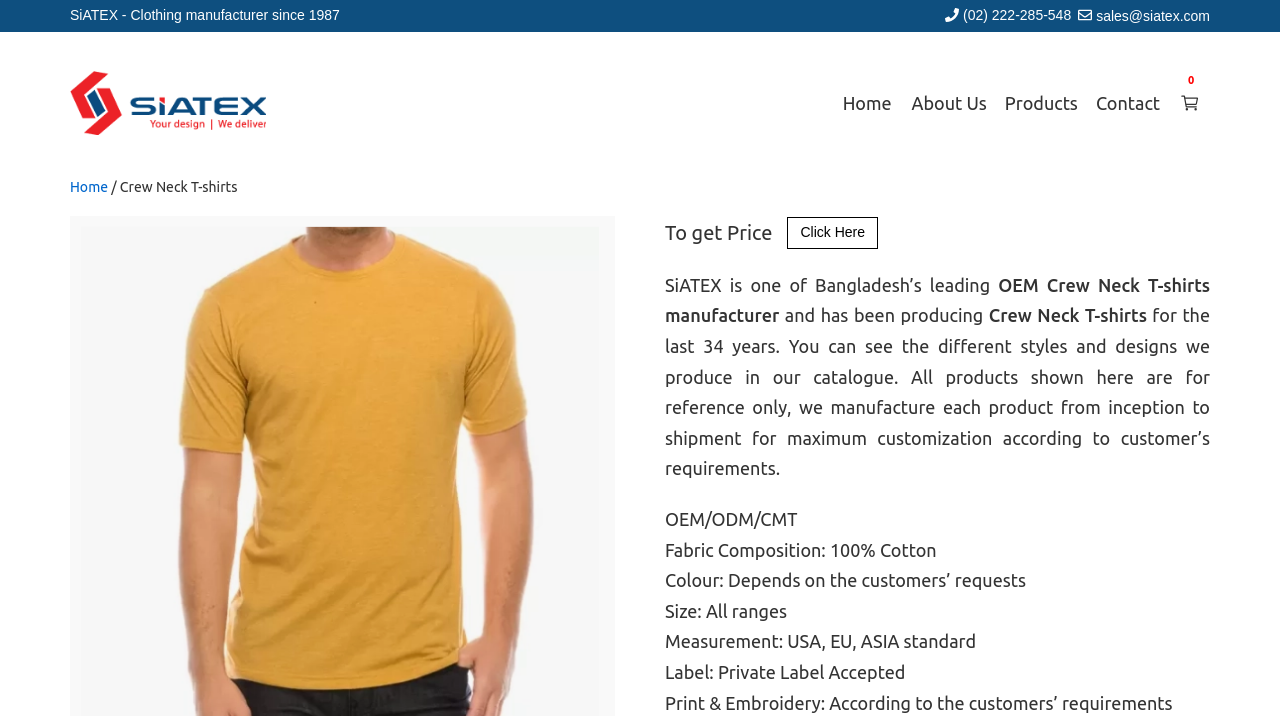Respond to the following question with a brief word or phrase:
What is the purpose of the 'Click Here' button?

To get price